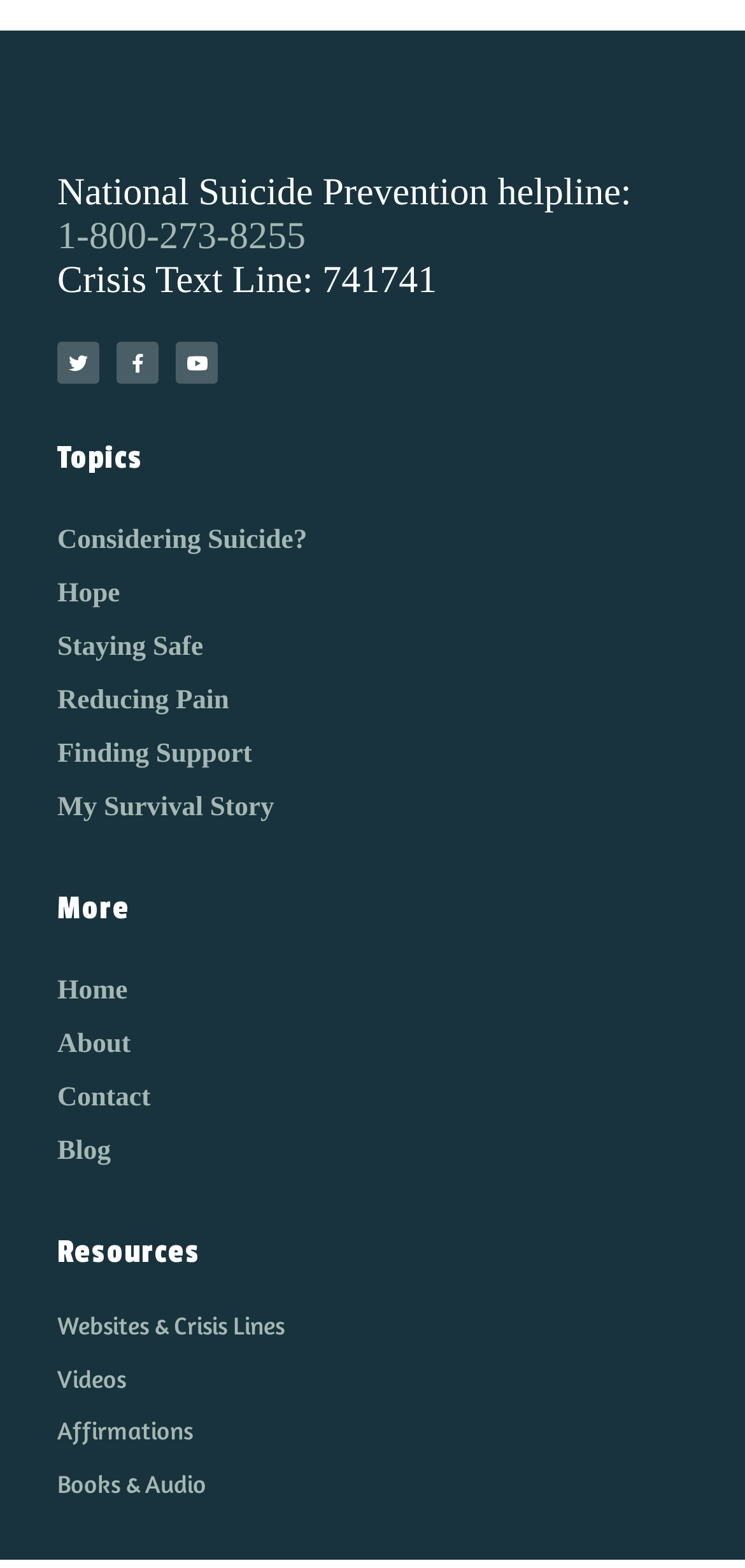Please determine the bounding box coordinates of the element to click on in order to accomplish the following task: "Read about Considering Suicide". Ensure the coordinates are four float numbers ranging from 0 to 1, i.e., [left, top, right, bottom].

[0.077, 0.328, 0.923, 0.362]